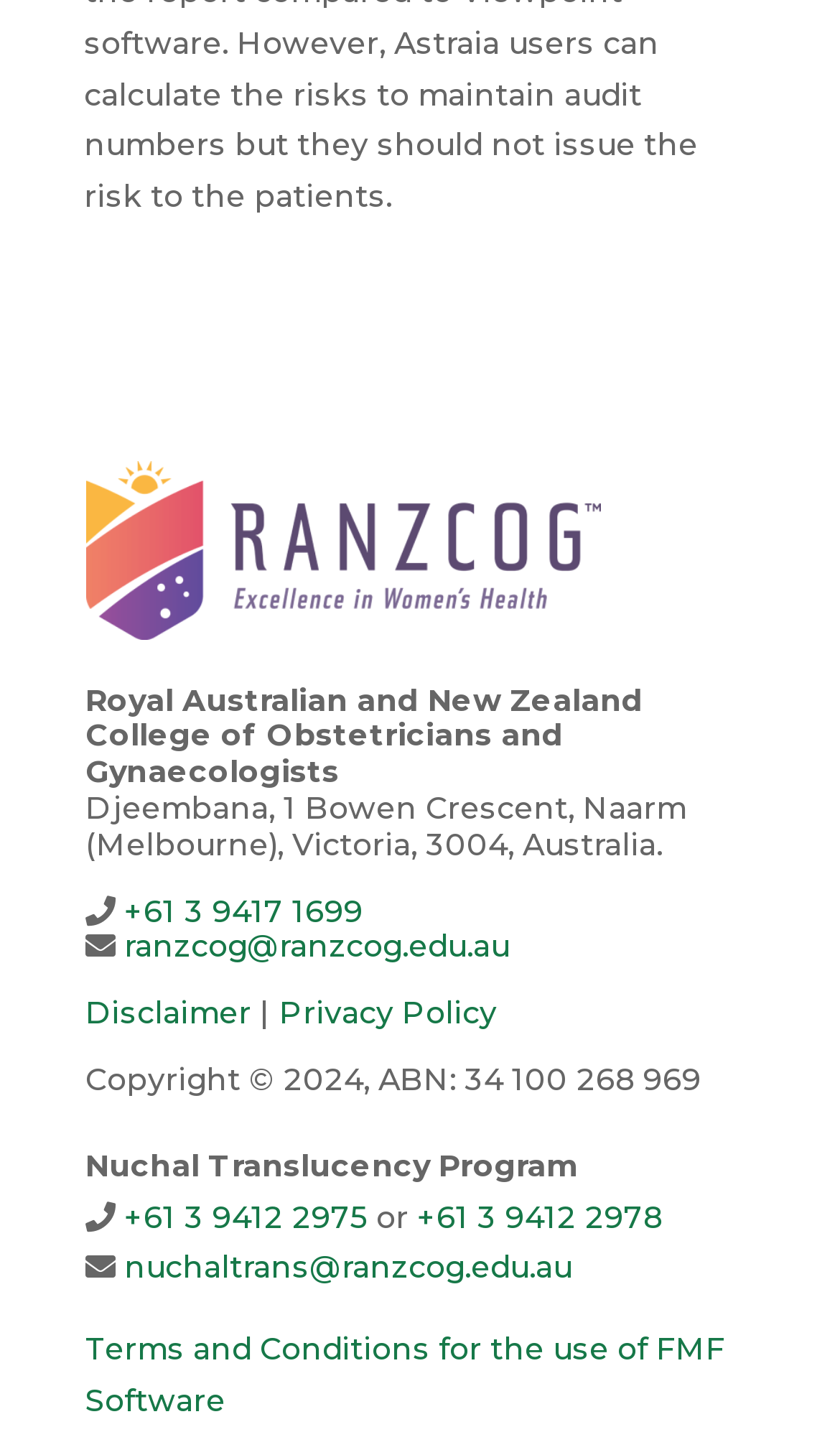What is the email address for the Nuchal Translucency Program?
Kindly give a detailed and elaborate answer to the question.

The email address for the Nuchal Translucency Program can be found in the link element with the text 'nuchaltrans@ranzcog.edu.au' at coordinates [0.147, 0.858, 0.681, 0.885].